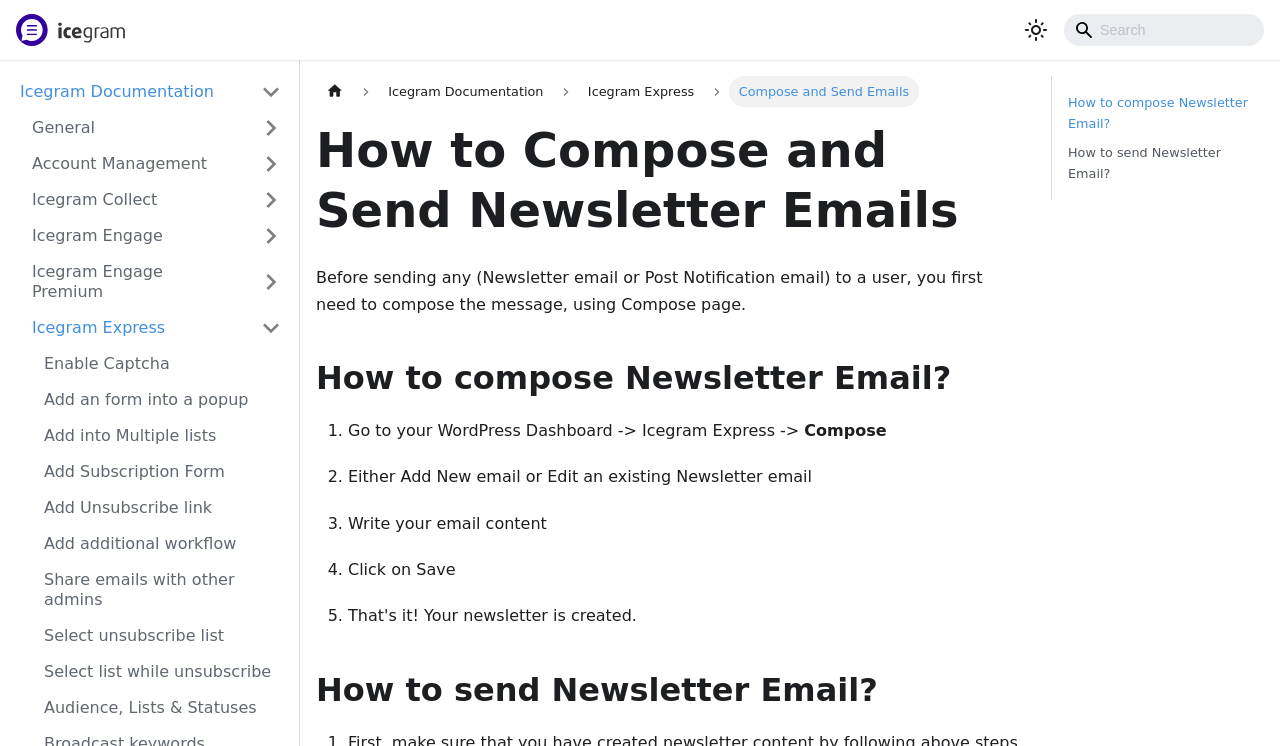Please identify the bounding box coordinates of the element I need to click to follow this instruction: "Click on 'Compose and Send Emails' link".

[0.577, 0.113, 0.71, 0.133]